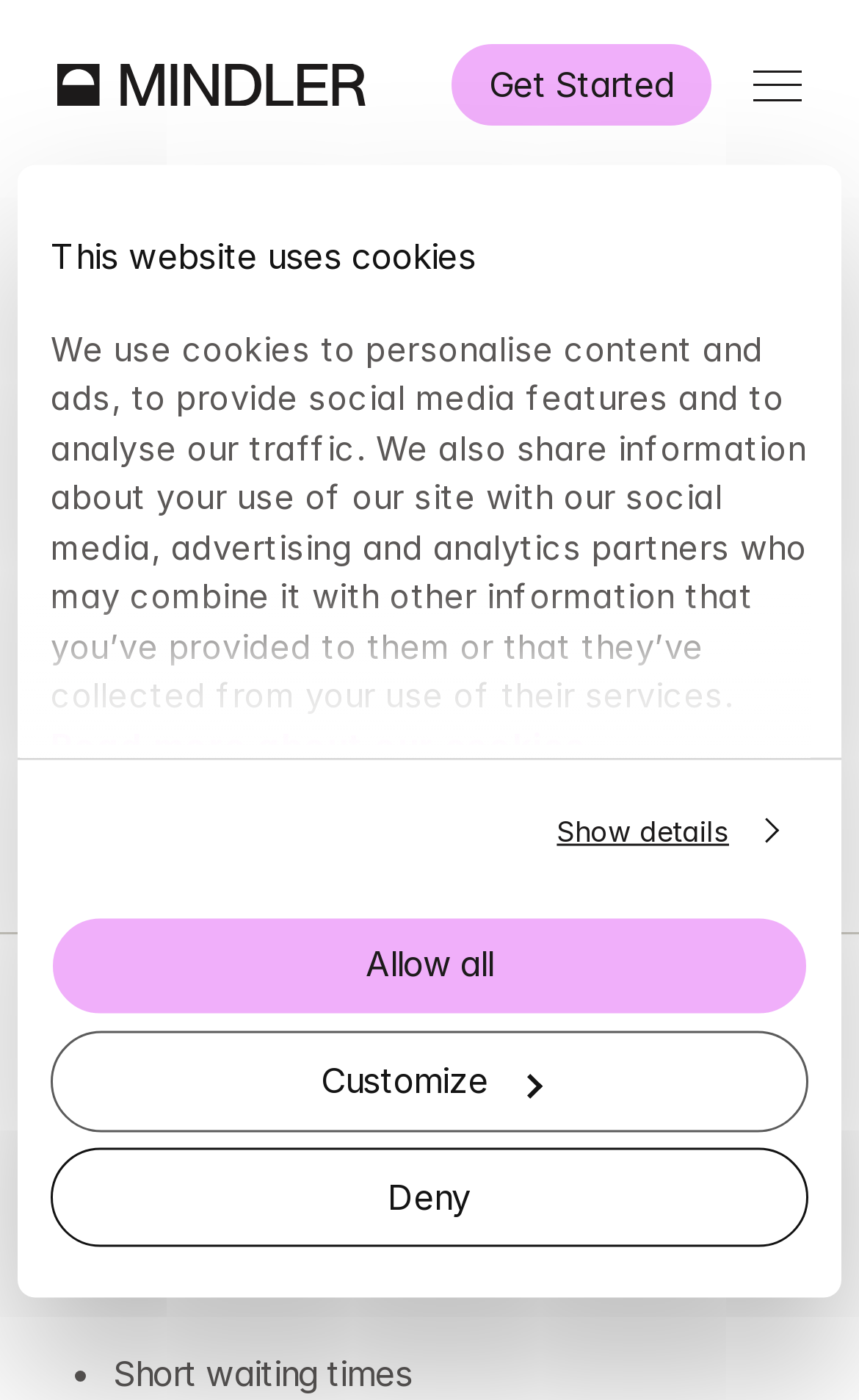How can users access therapy on the website?
From the screenshot, provide a brief answer in one word or phrase.

Via video call